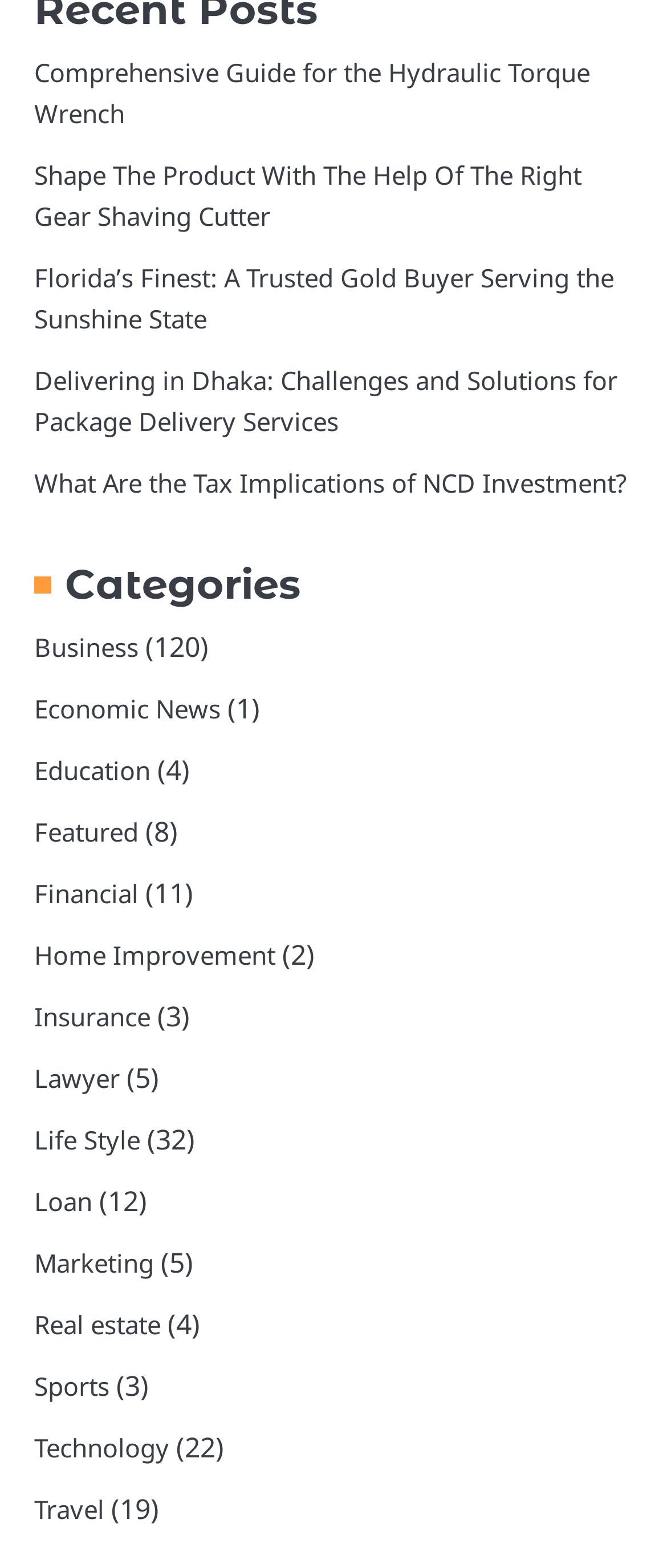Please predict the bounding box coordinates of the element's region where a click is necessary to complete the following instruction: "Explore the category of Technology". The coordinates should be represented by four float numbers between 0 and 1, i.e., [left, top, right, bottom].

[0.051, 0.912, 0.254, 0.934]